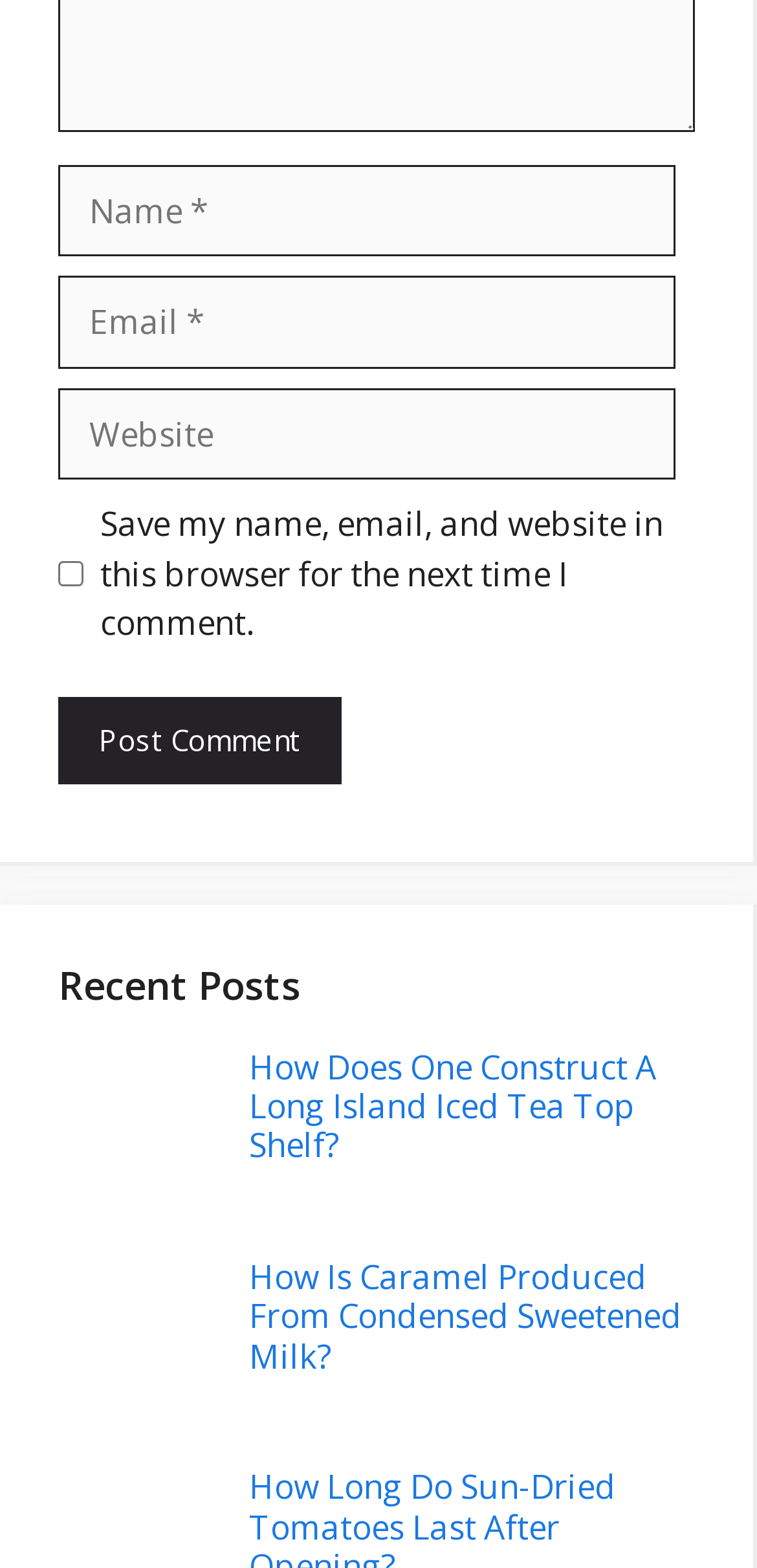Can you look at the image and give a comprehensive answer to the question:
What is the topic of the first post?

The first post has an image and a heading 'How Does One Construct A Long Island Iced Tea Top Shelf?' which suggests that the topic of the post is related to constructing a Long Island Iced Tea.